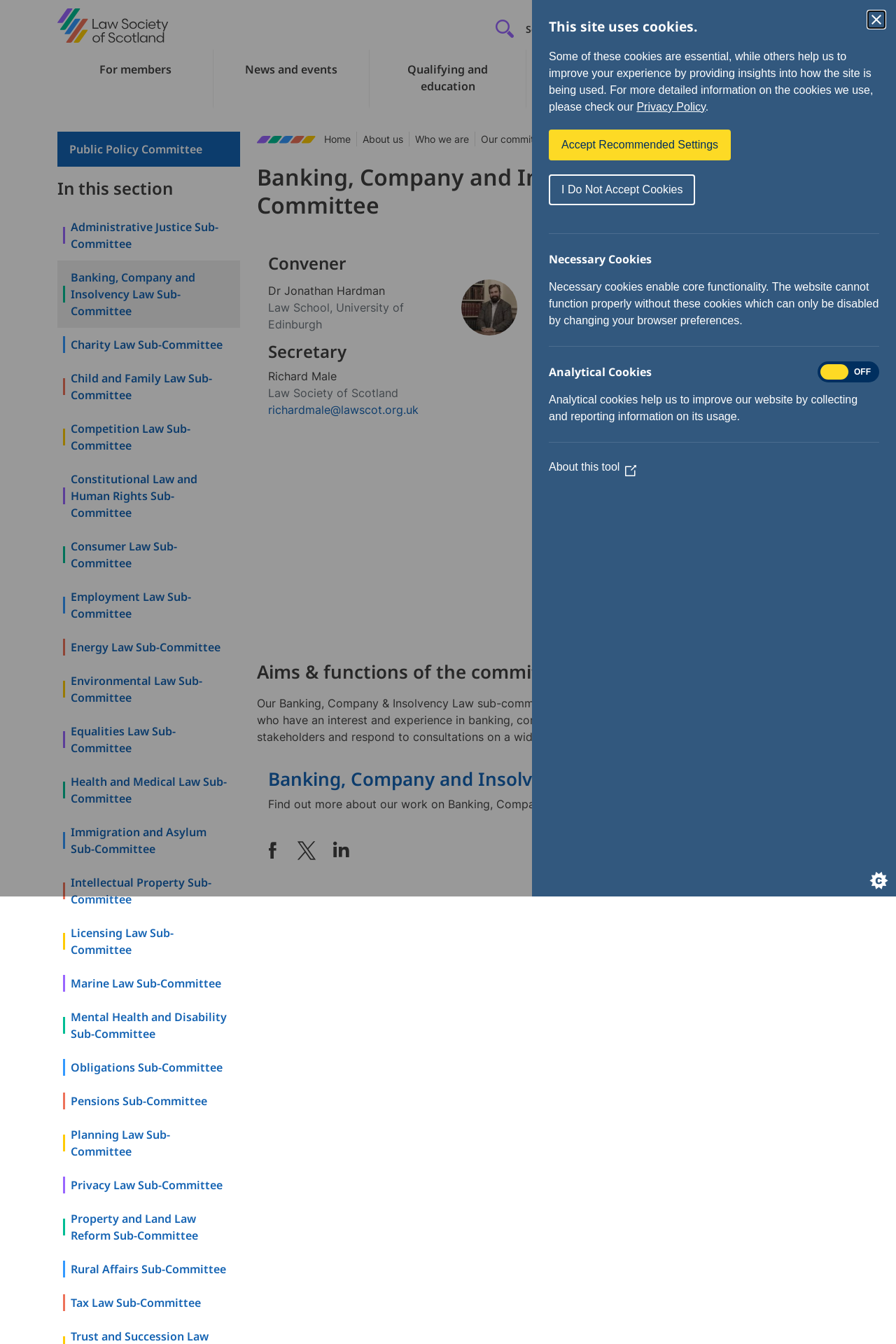Provide the bounding box for the UI element matching this description: "Qualifying and education".

[0.413, 0.037, 0.586, 0.079]